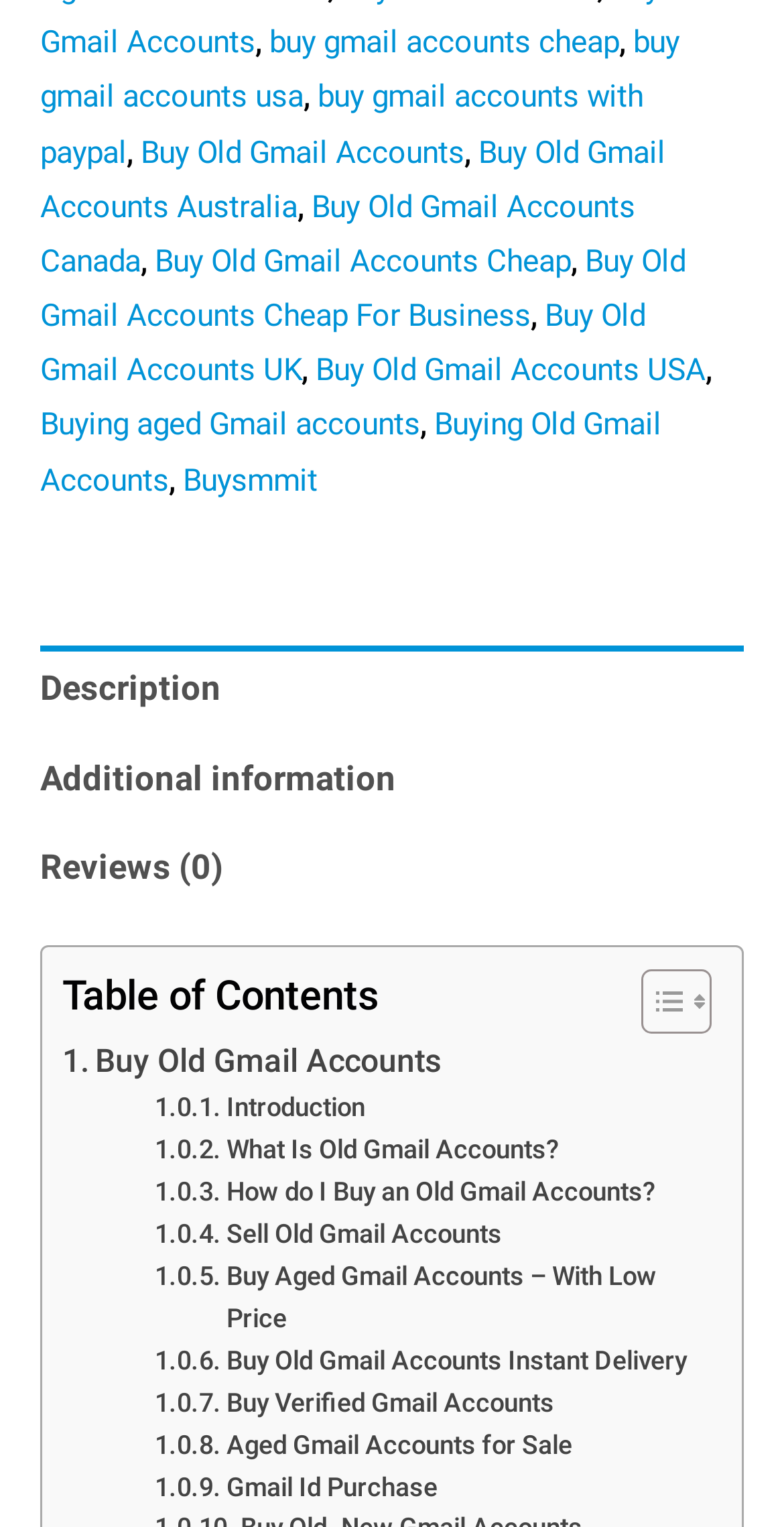How many tabs are there in the tablist?
From the image, respond using a single word or phrase.

3